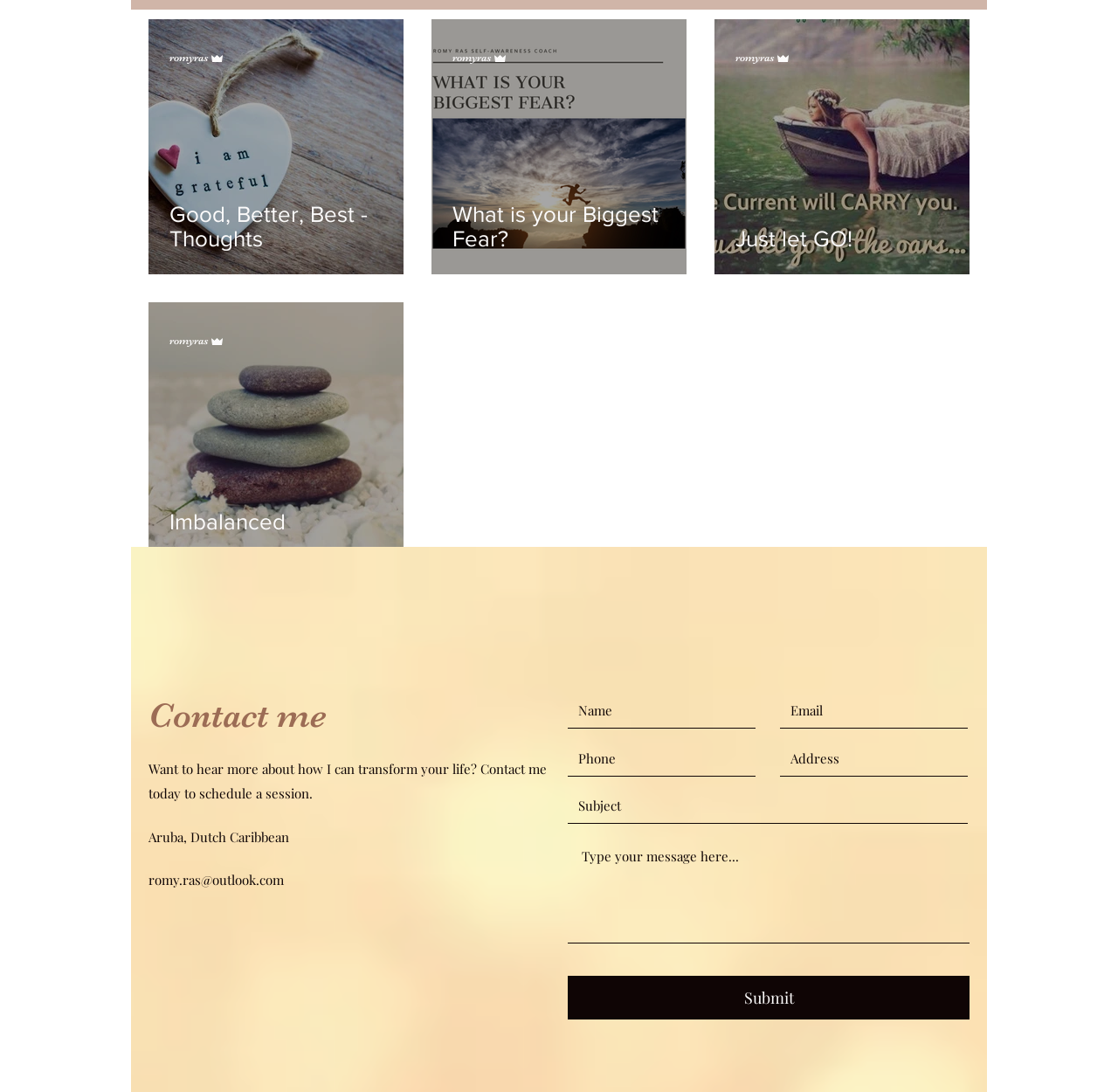Please identify the bounding box coordinates of the area that needs to be clicked to fulfill the following instruction: "Contact Romy Ras via email."

[0.133, 0.797, 0.254, 0.813]